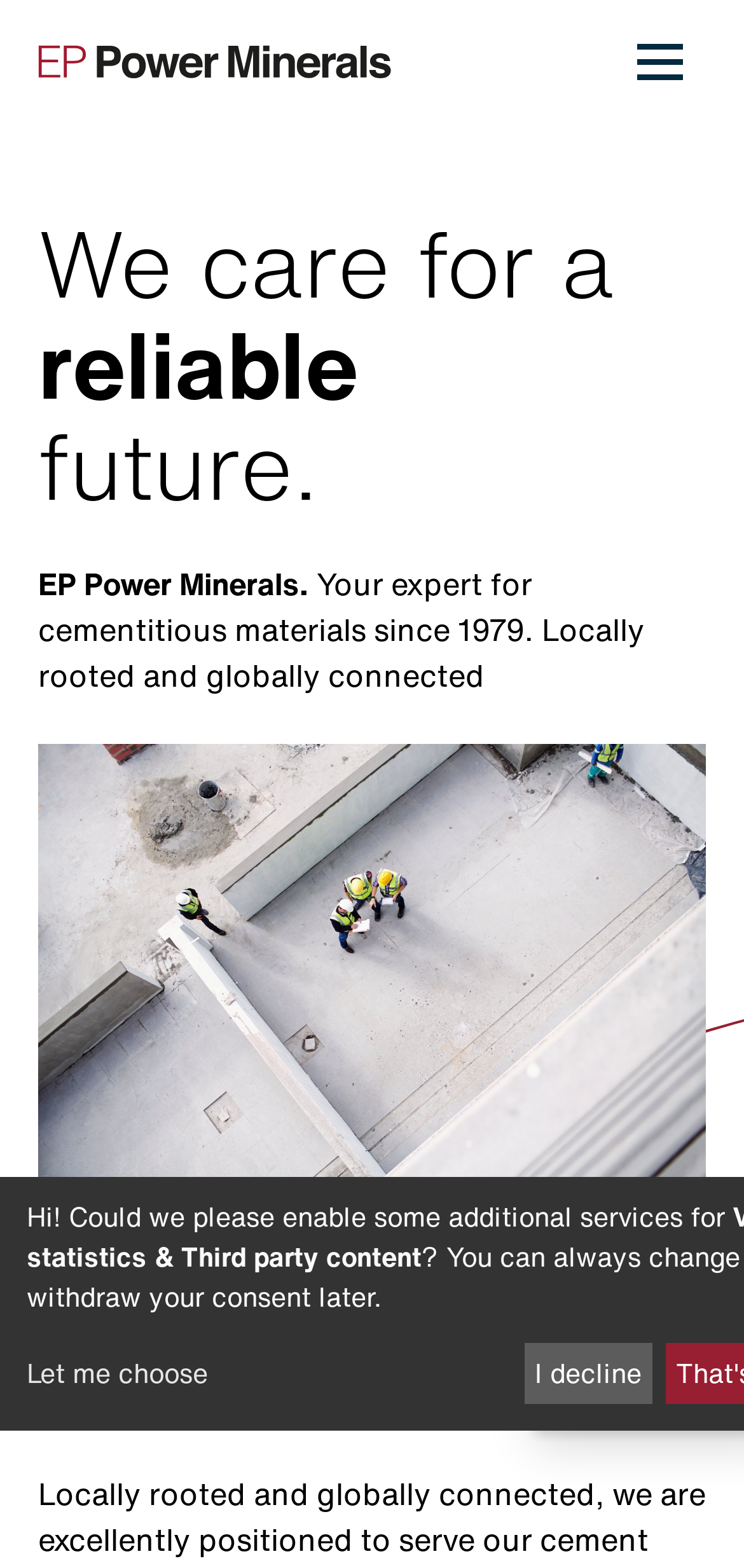Using details from the image, please answer the following question comprehensively:
What is the company's slogan?

I found the company's slogan by looking at the static text elements on the webpage. The text 'We care for a' is followed by 'reliable' and then 'future.' which together form the company's slogan.